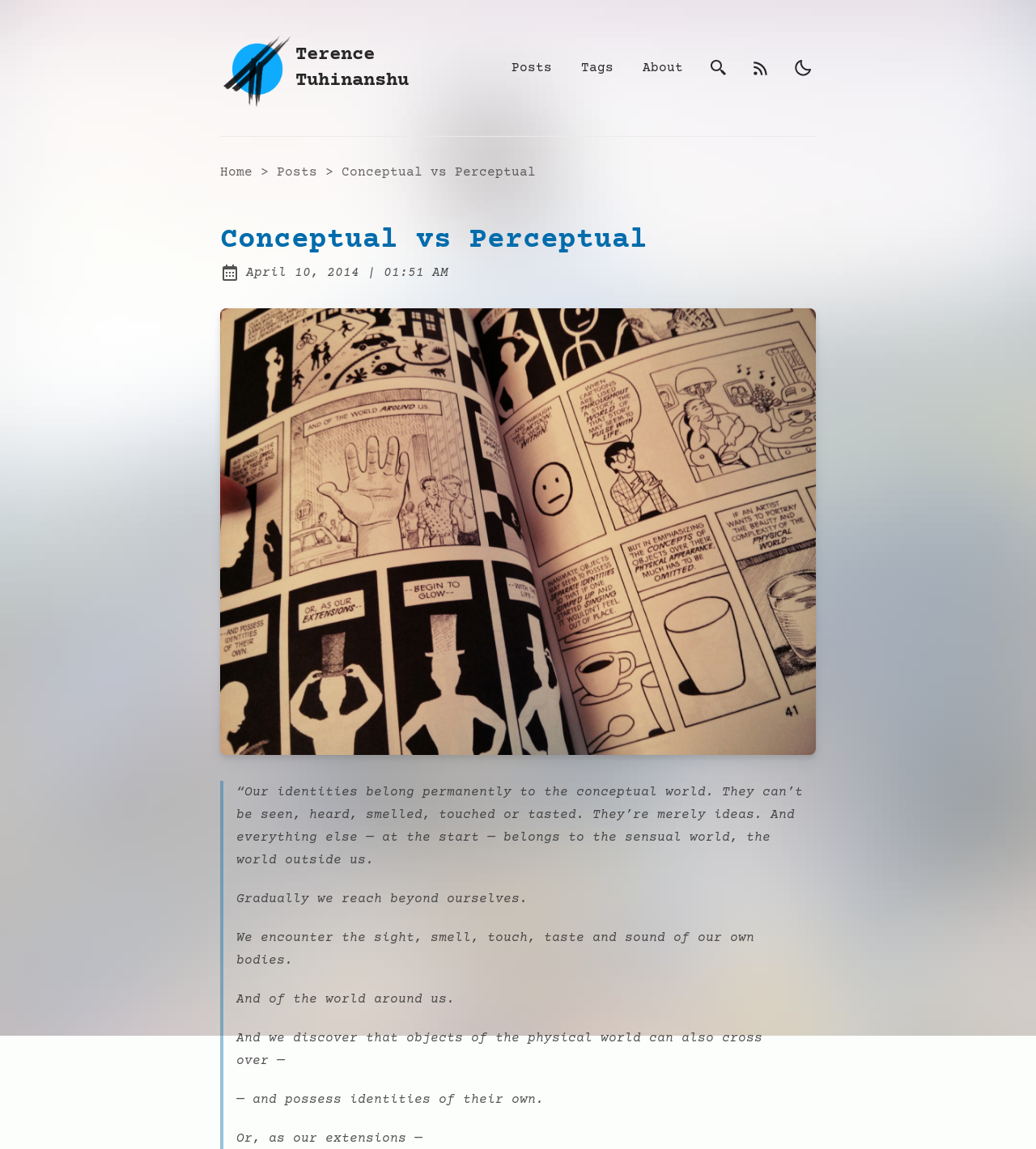Extract the bounding box of the UI element described as: "Conceptual vs Perceptual".

[0.33, 0.144, 0.517, 0.156]